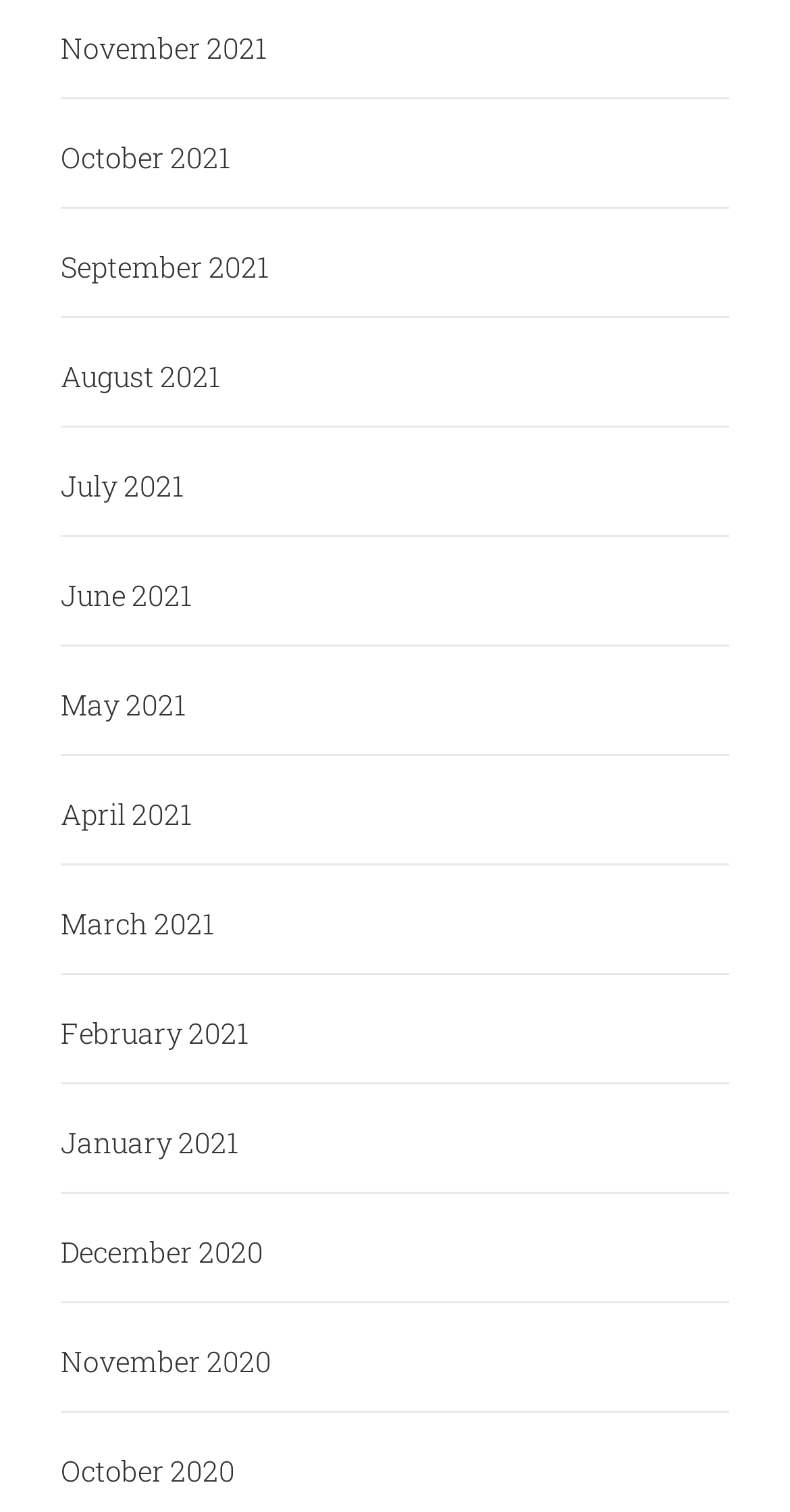Provide a brief response to the question using a single word or phrase: 
How many links are on the webpage?

15